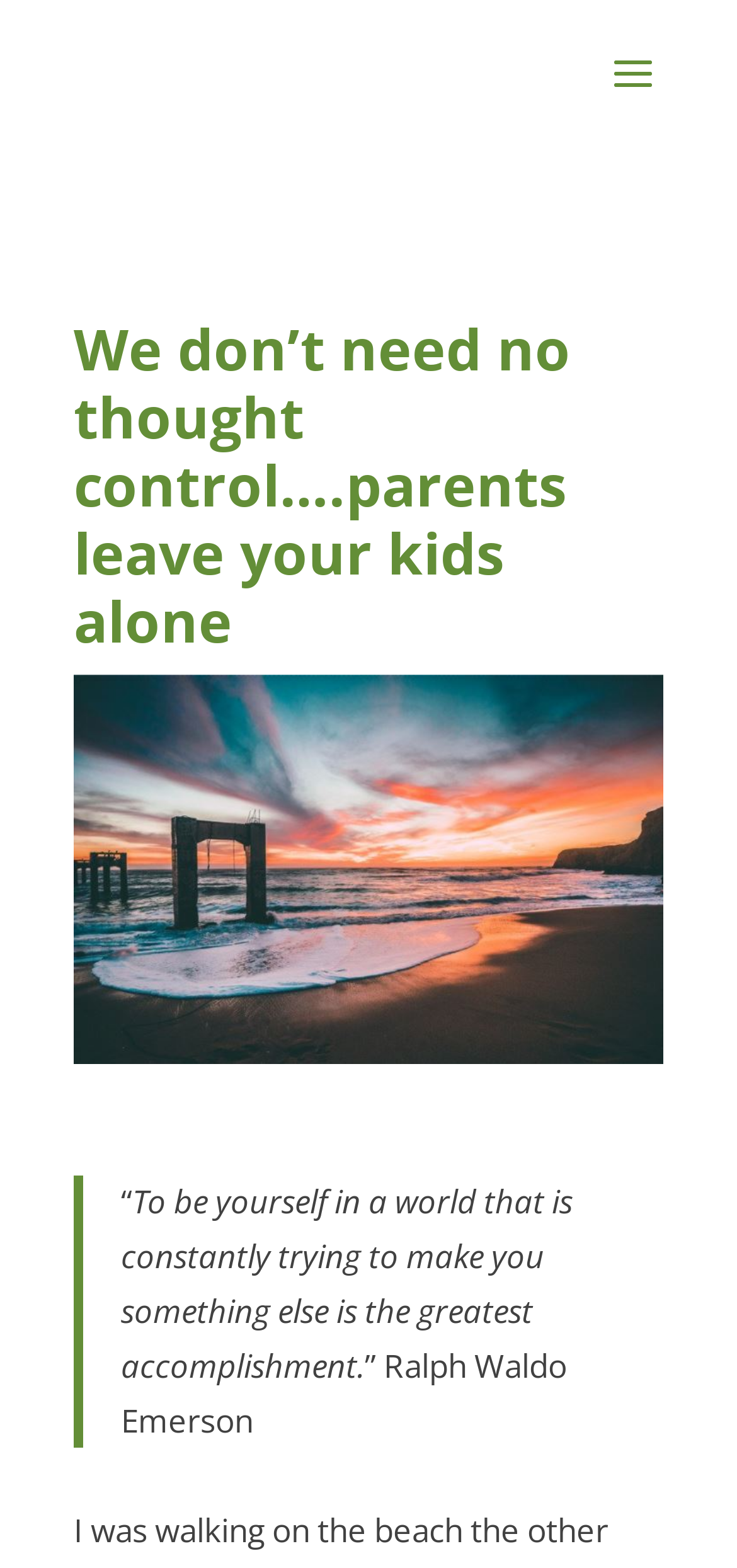Use one word or a short phrase to answer the question provided: 
What is the quote mentioned in the blockquote?

To be yourself...